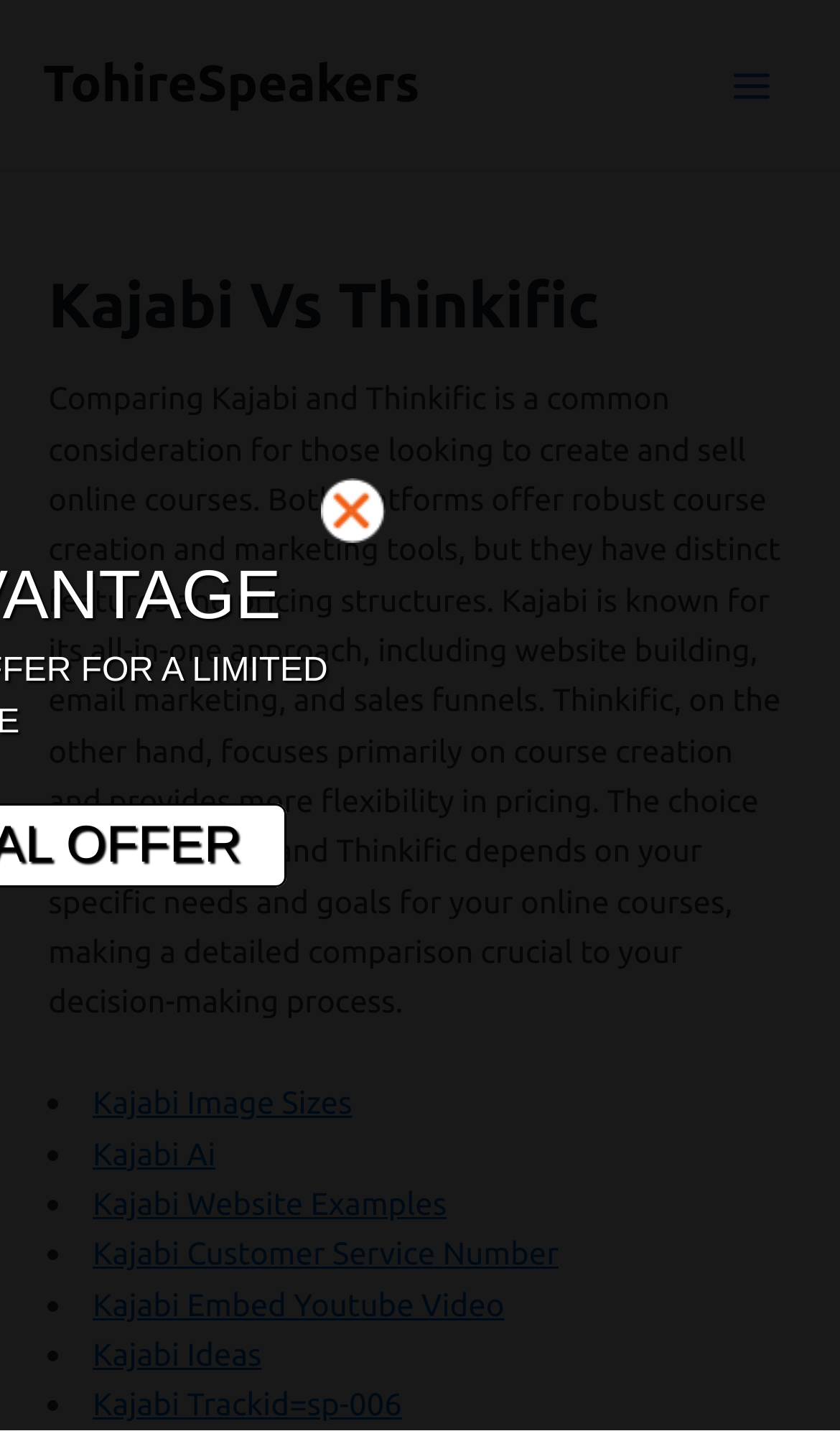What is the relationship between the two platforms?
Give a single word or phrase answer based on the content of the image.

Comparison